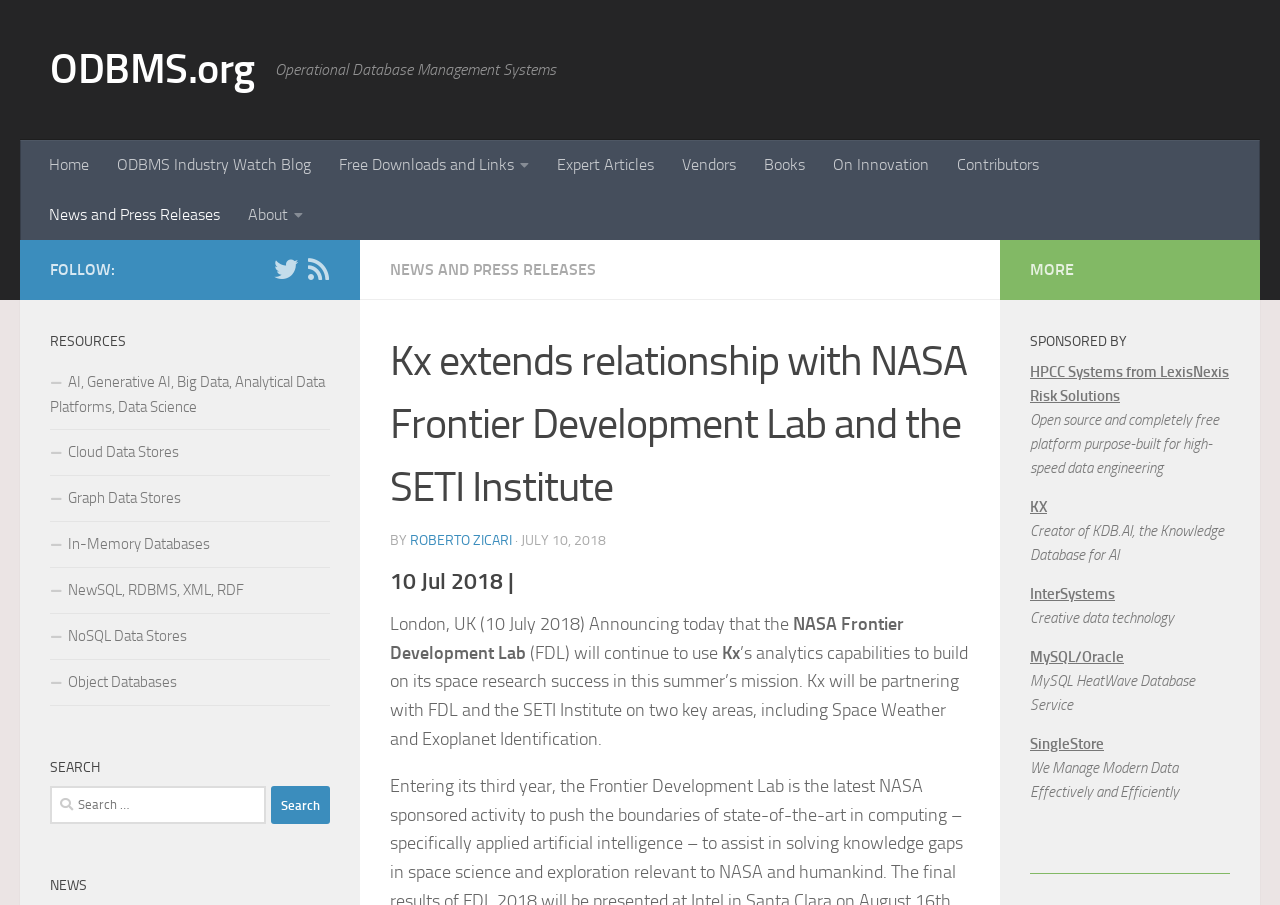Please mark the bounding box coordinates of the area that should be clicked to carry out the instruction: "Follow on Twitter".

[0.214, 0.284, 0.233, 0.31]